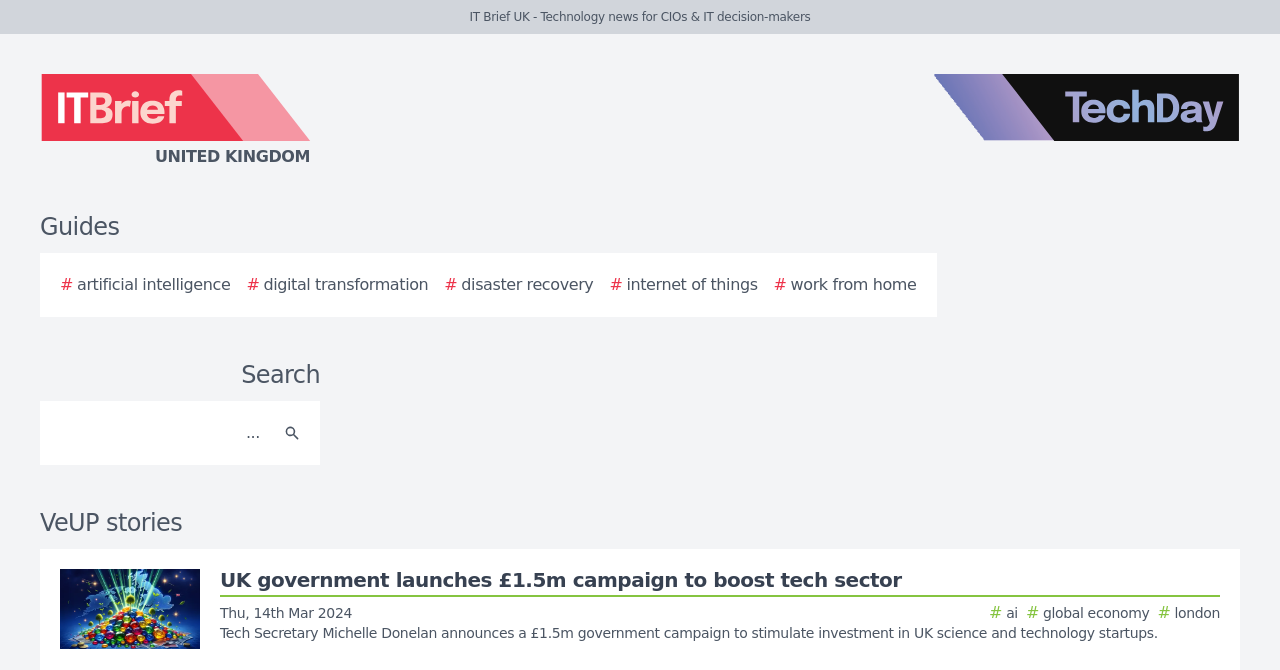Find the bounding box coordinates for the HTML element specified by: "# work from home".

[0.604, 0.407, 0.716, 0.443]